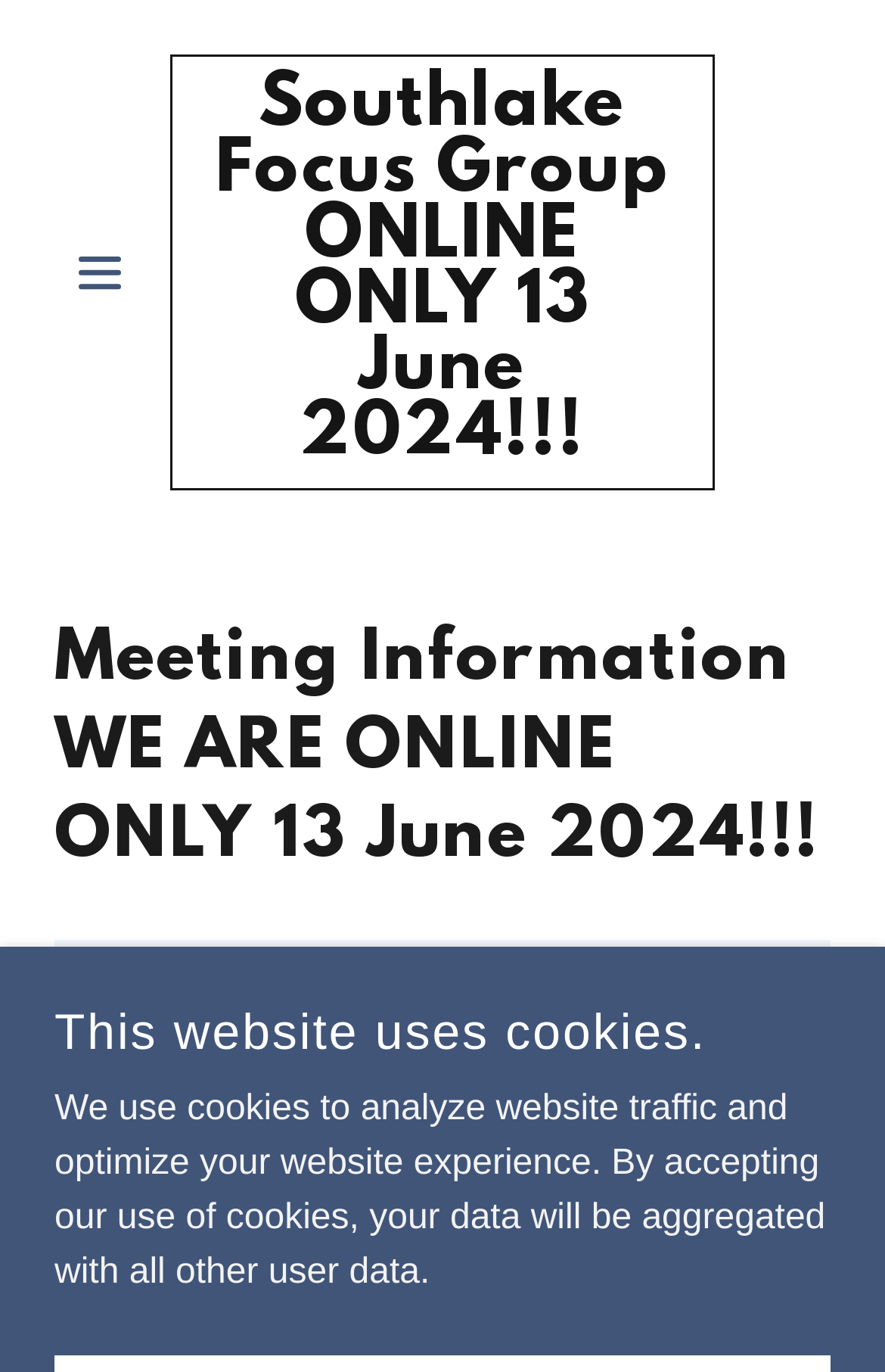Give a one-word or short phrase answer to the question: 
What is the title of the first session?

Opening Session